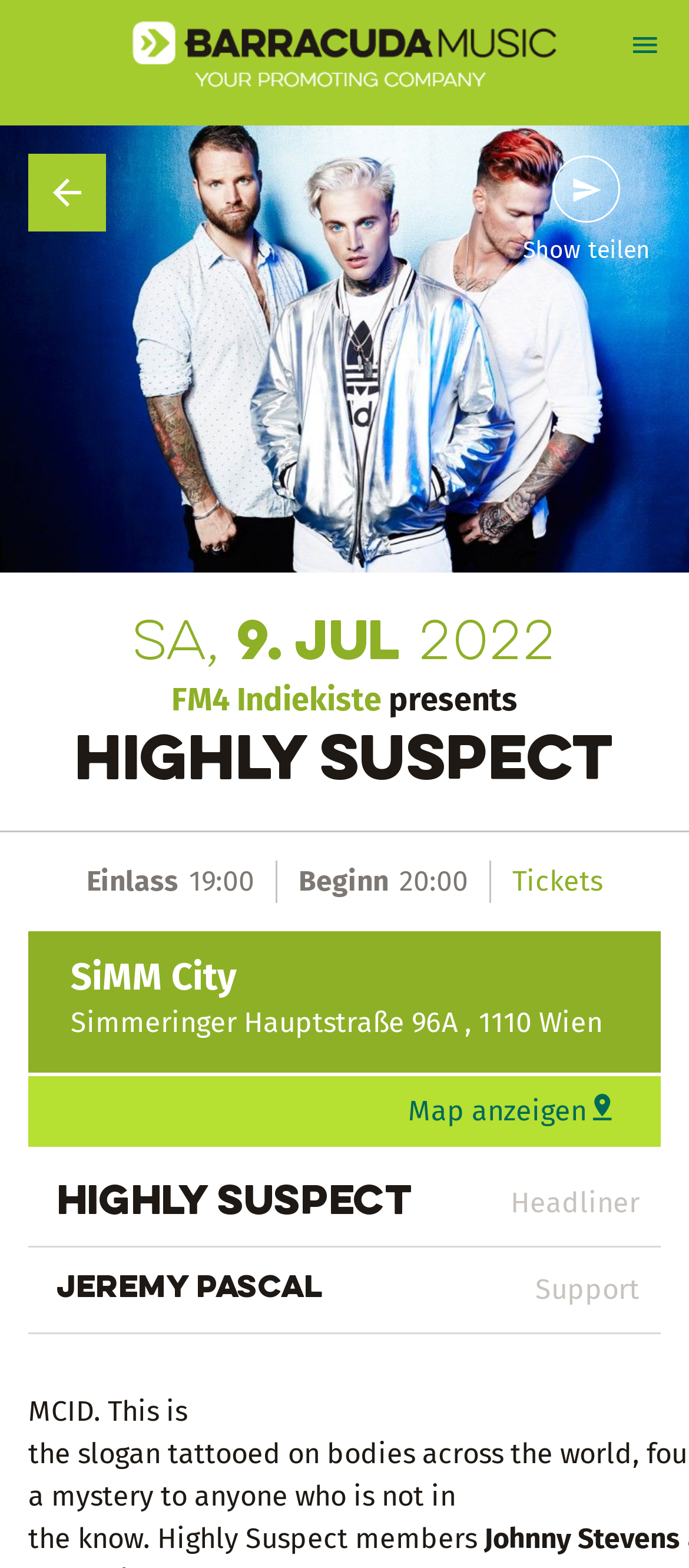What is the name of the support act?
Please answer the question with a single word or phrase, referencing the image.

Jeremy Pascal